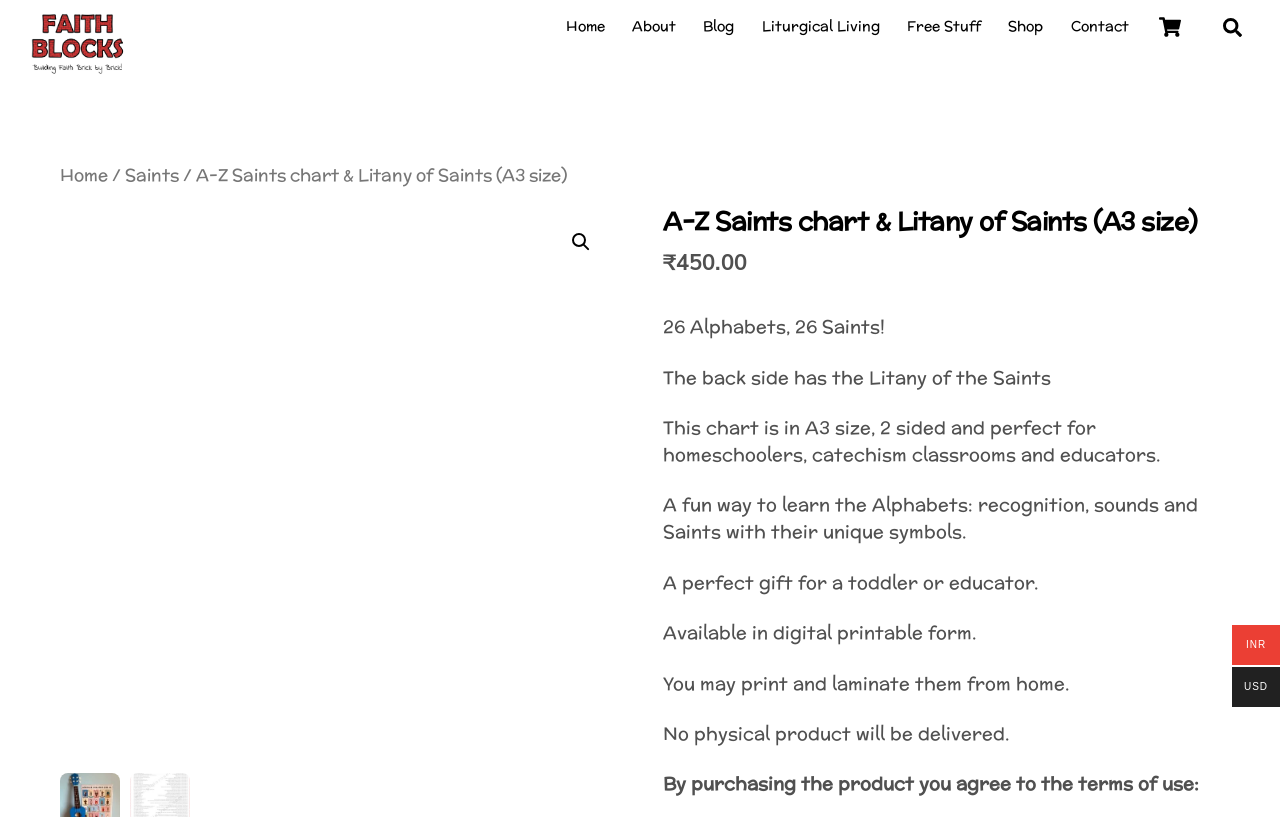Please indicate the bounding box coordinates of the element's region to be clicked to achieve the instruction: "View profile of Eclecticzebra". Provide the coordinates as four float numbers between 0 and 1, i.e., [left, top, right, bottom].

None